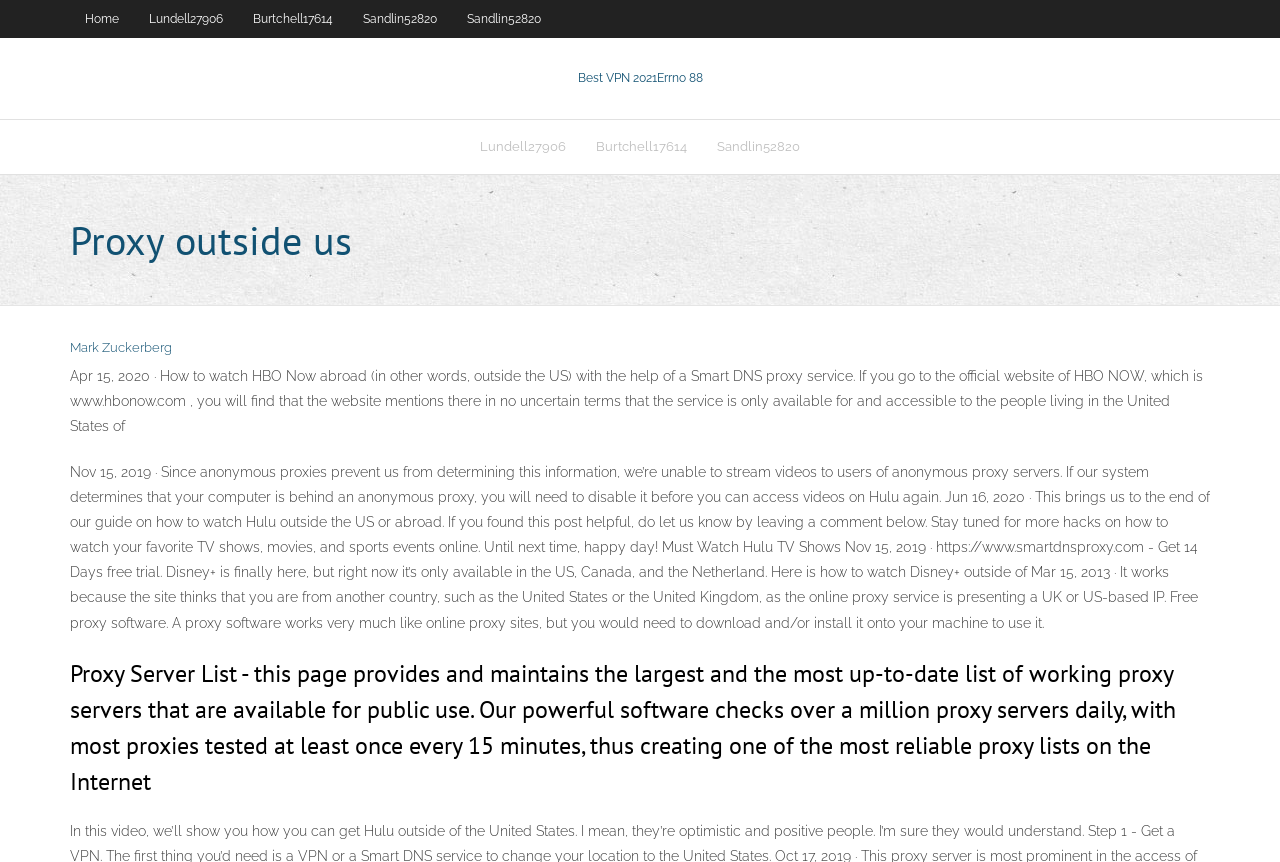What is the topic of the webpage?
Based on the image, provide your answer in one word or phrase.

Proxy servers